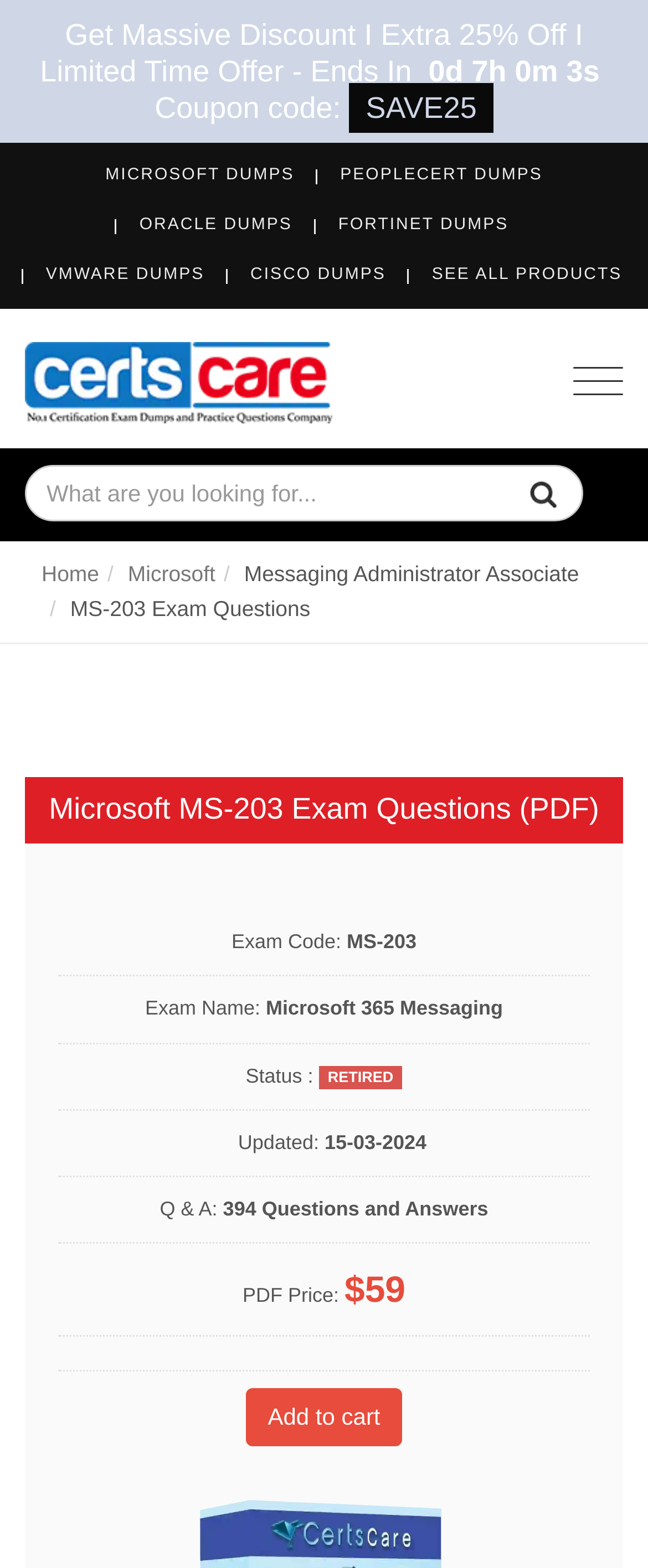Elaborate on the webpage's design and content in a detailed caption.

This webpage appears to be a product page for Microsoft MS-203 exam questions. At the top, there is a prominent offer with a limited-time discount of 25% off, accompanied by a coupon code "SAVE25". Below this, there are several links to different types of exam dumps, including Microsoft, PeopleCert, Oracle, Fortinet, VMWare, and Cisco.

On the top right, there is a navigation toggle button. Below this, there is a logo of "CertsCare" with an image, followed by a search bar with a placeholder text "What are you looking for..." and a search icon.

The main content of the page is divided into sections. The first section has links to "Home" and "Microsoft", followed by a description of the "Messaging Administrator Associate MS-203 exam". The second section has details about the exam, including the exam code, name, and status, which is marked as "RETIRED". The exam was last updated on 15-03-2024.

Further down, there is a section with pricing information, showing that the PDF version of the exam questions costs $59. Finally, there is an "Add to cart" button at the bottom of the page.